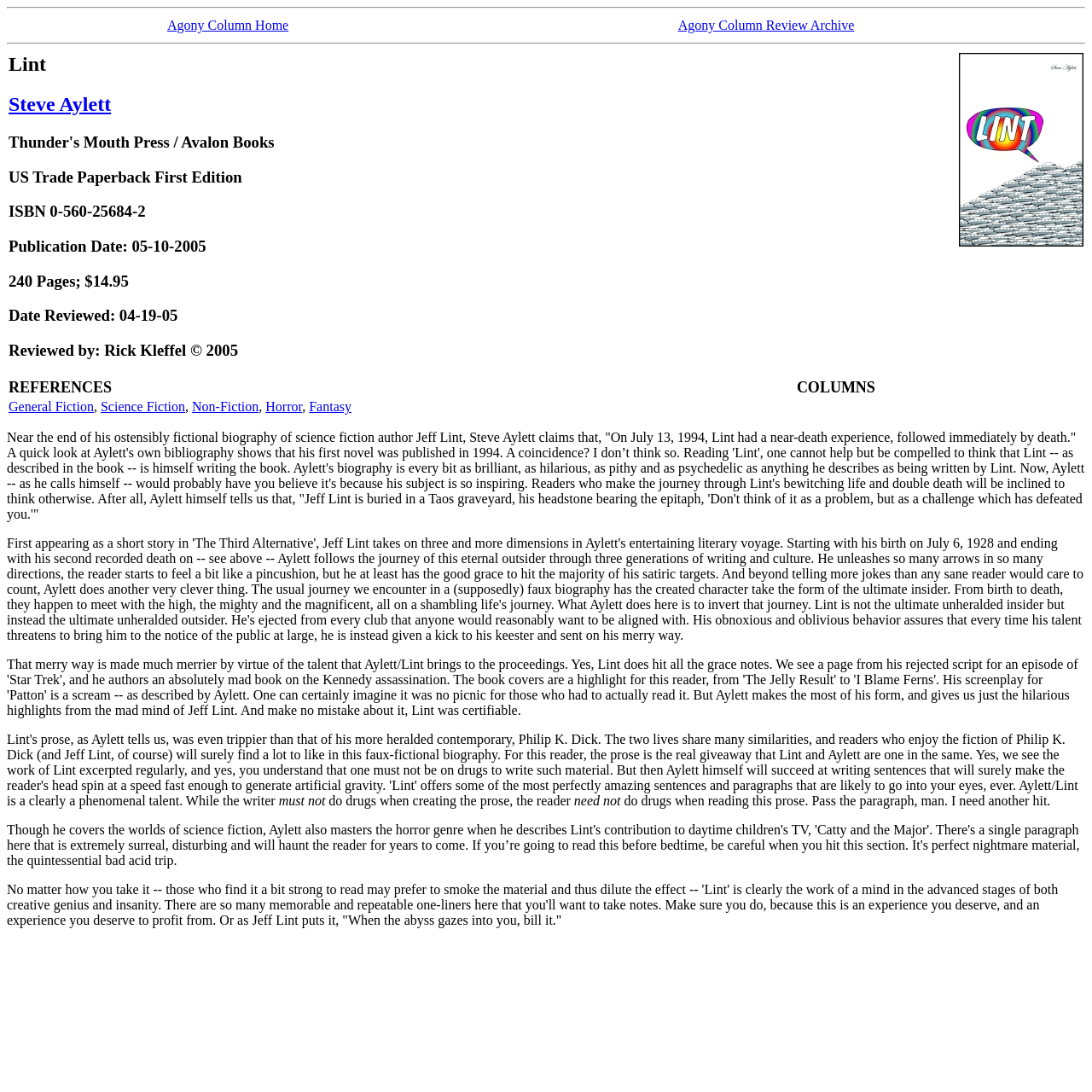What is the publication date of the book?
Offer a detailed and full explanation in response to the question.

The webpage has a layout table with a row containing a table cell with the text 'Lint Steve Aylett Thunder's Mouth Press / Avalon Books US Trade Paperback First Edition ISBN 0-560-25684-2 Publication Date: 05-10-2005 240 Pages; $14.95 Date Reviewed: 04-19-05 Reviewed by: Rick Kleffel © 2005'. The publication date is mentioned as '05-10-2005'.